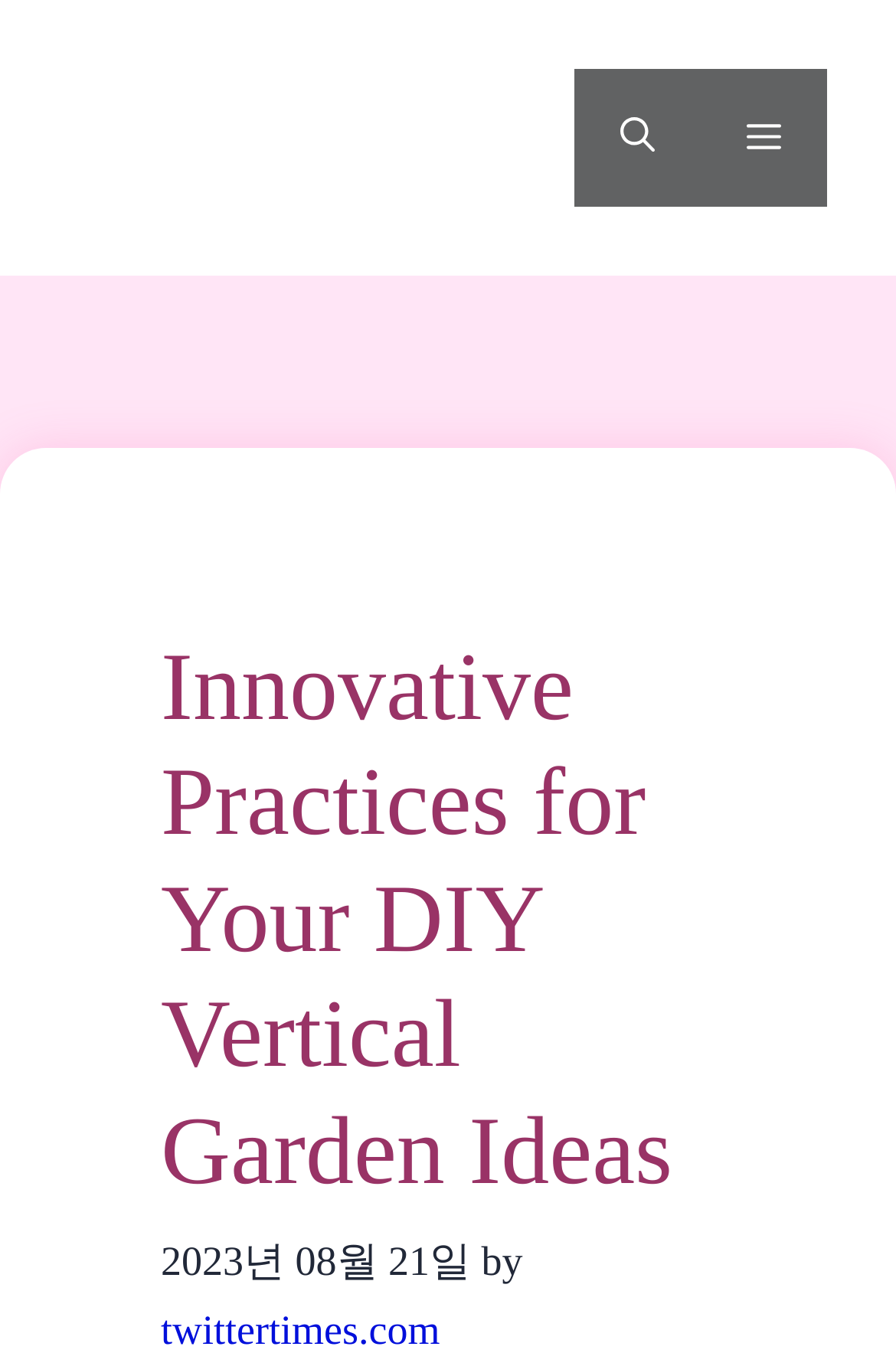Using the provided description: "twittertimes.com", find the bounding box coordinates of the corresponding UI element. The output should be four float numbers between 0 and 1, in the format [left, top, right, bottom].

[0.179, 0.966, 0.491, 1.0]